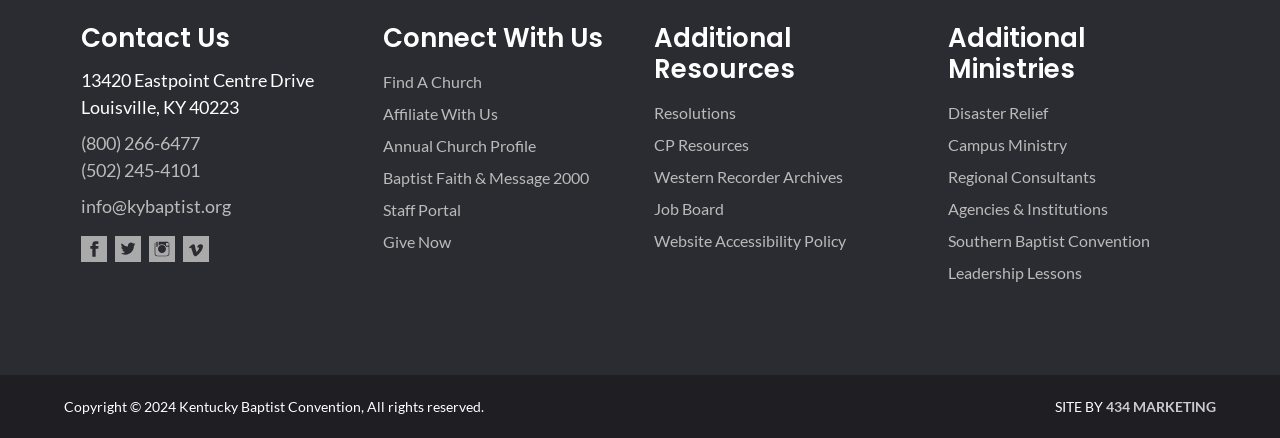Identify the bounding box coordinates of the clickable region to carry out the given instruction: "Visit our Facebook page".

[0.064, 0.538, 0.084, 0.598]